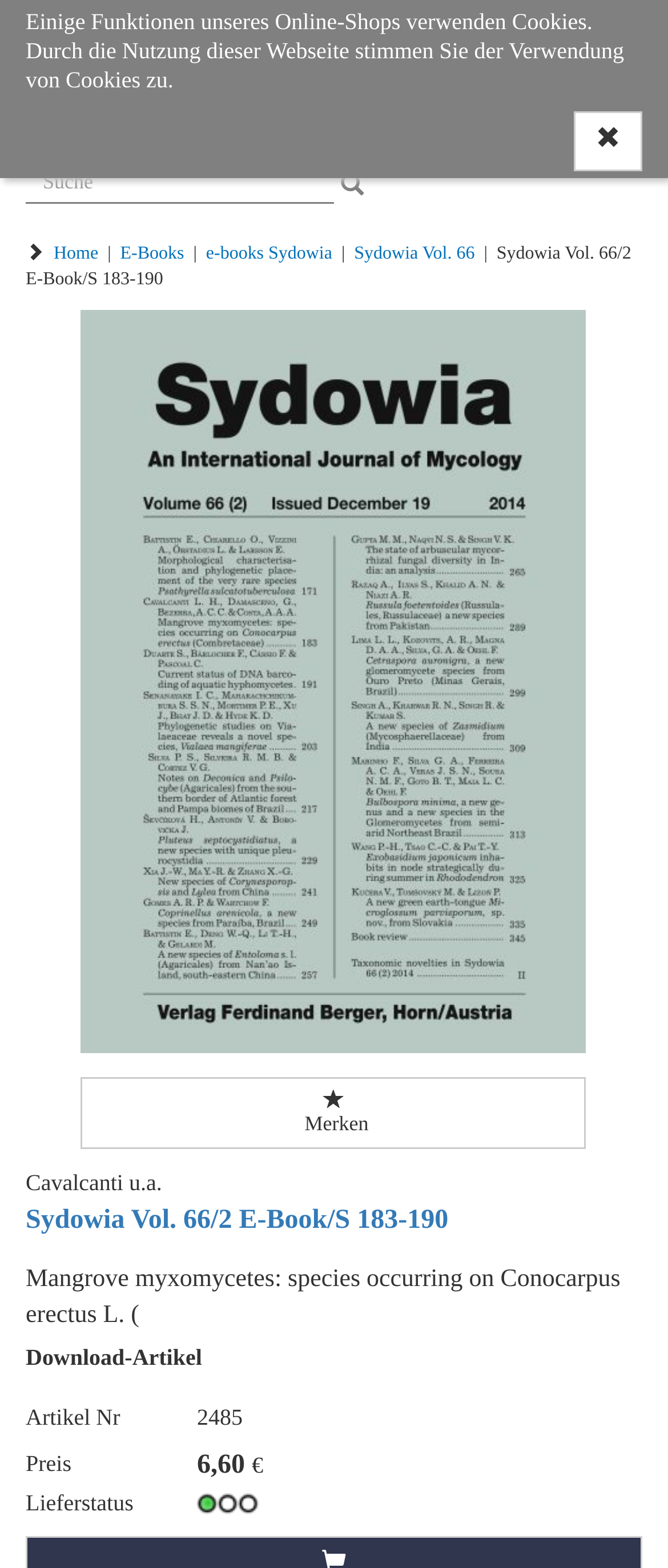Find and indicate the bounding box coordinates of the region you should select to follow the given instruction: "View article details".

[0.122, 0.198, 0.878, 0.672]